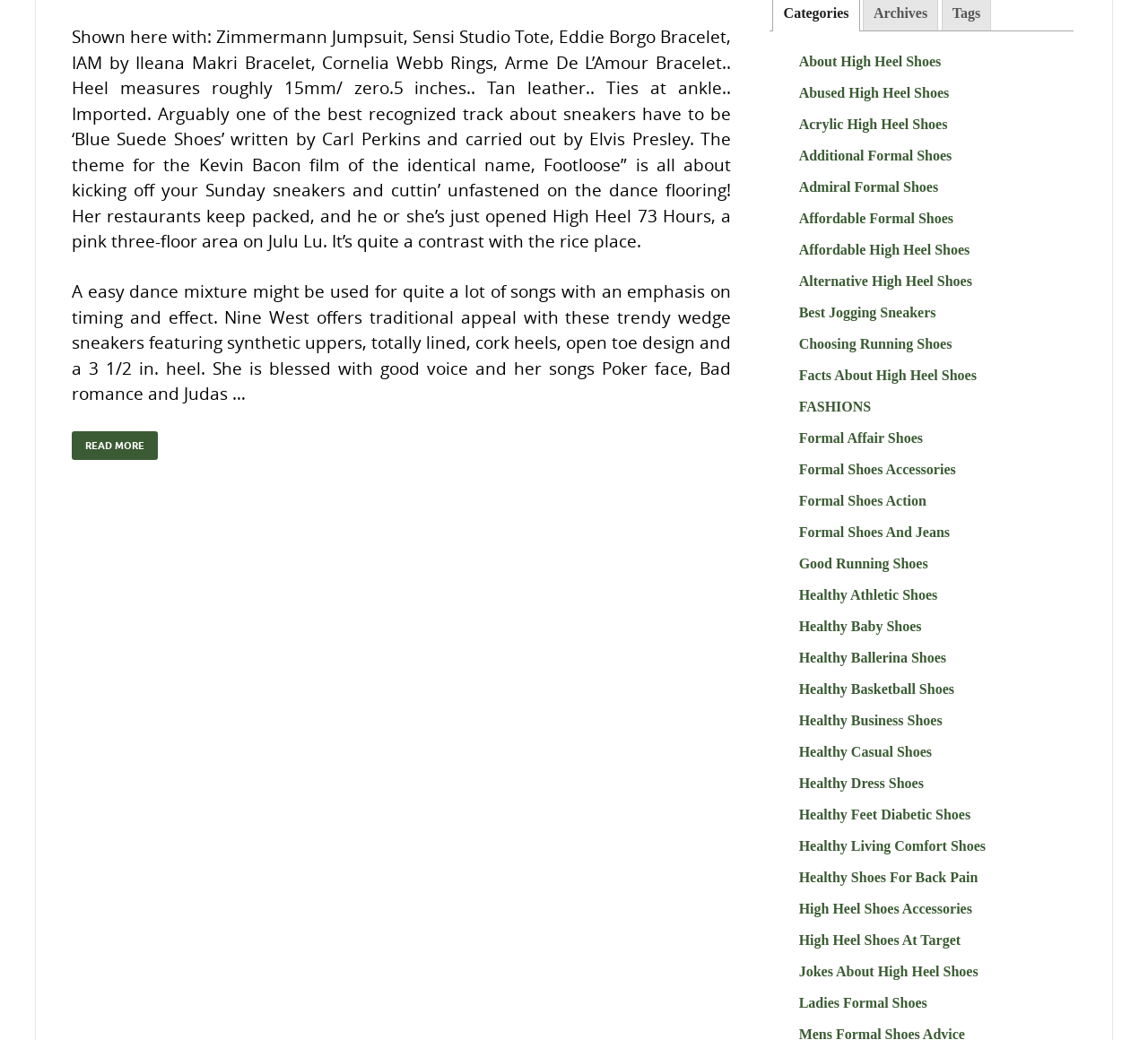Find the bounding box coordinates of the element I should click to carry out the following instruction: "Learn about high heel shoes".

[0.696, 0.052, 0.82, 0.066]